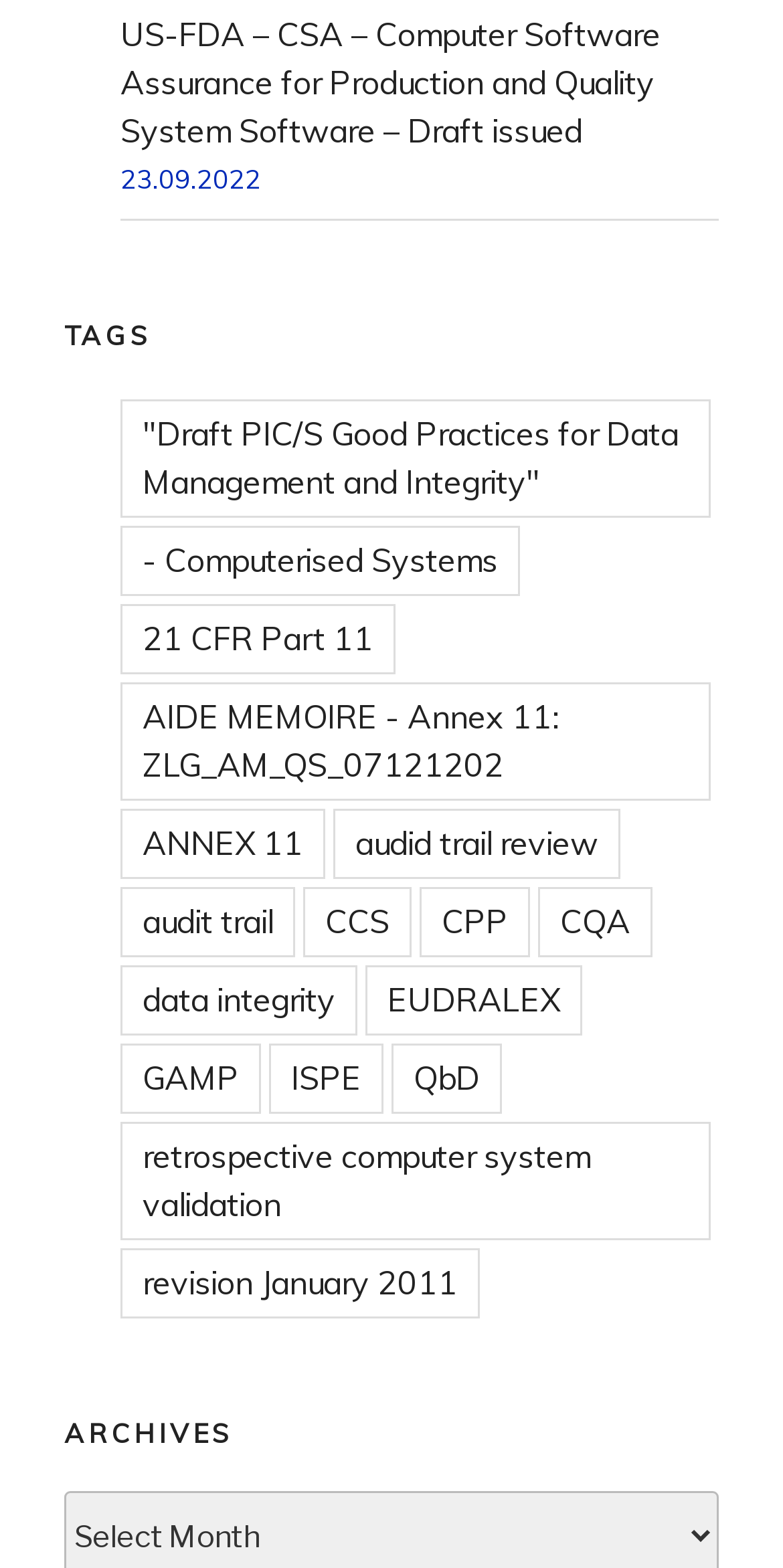Find the bounding box coordinates of the element to click in order to complete the given instruction: "Click on the link 'data integrity'."

[0.154, 0.616, 0.456, 0.661]